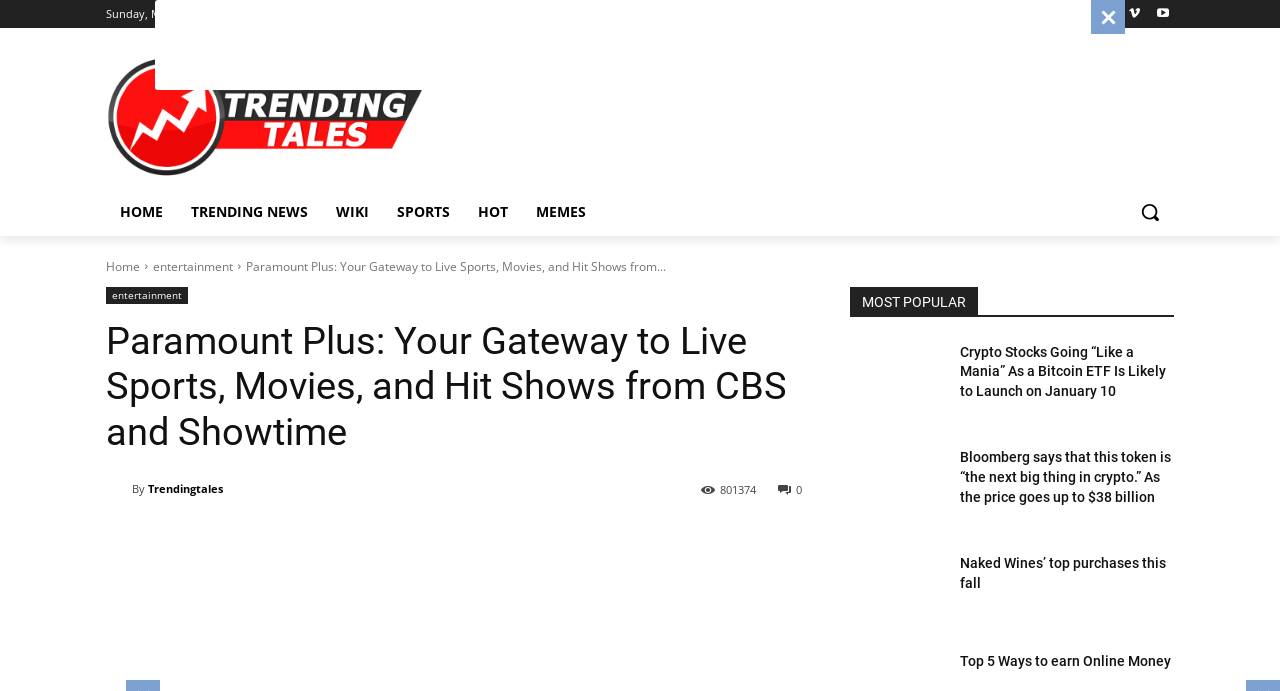Please specify the bounding box coordinates in the format (top-left x, top-left y, bottom-right x, bottom-right y), with values ranging from 0 to 1. Identify the bounding box for the UI component described as follows: Sign in / Join

[0.198, 0.0, 0.248, 0.041]